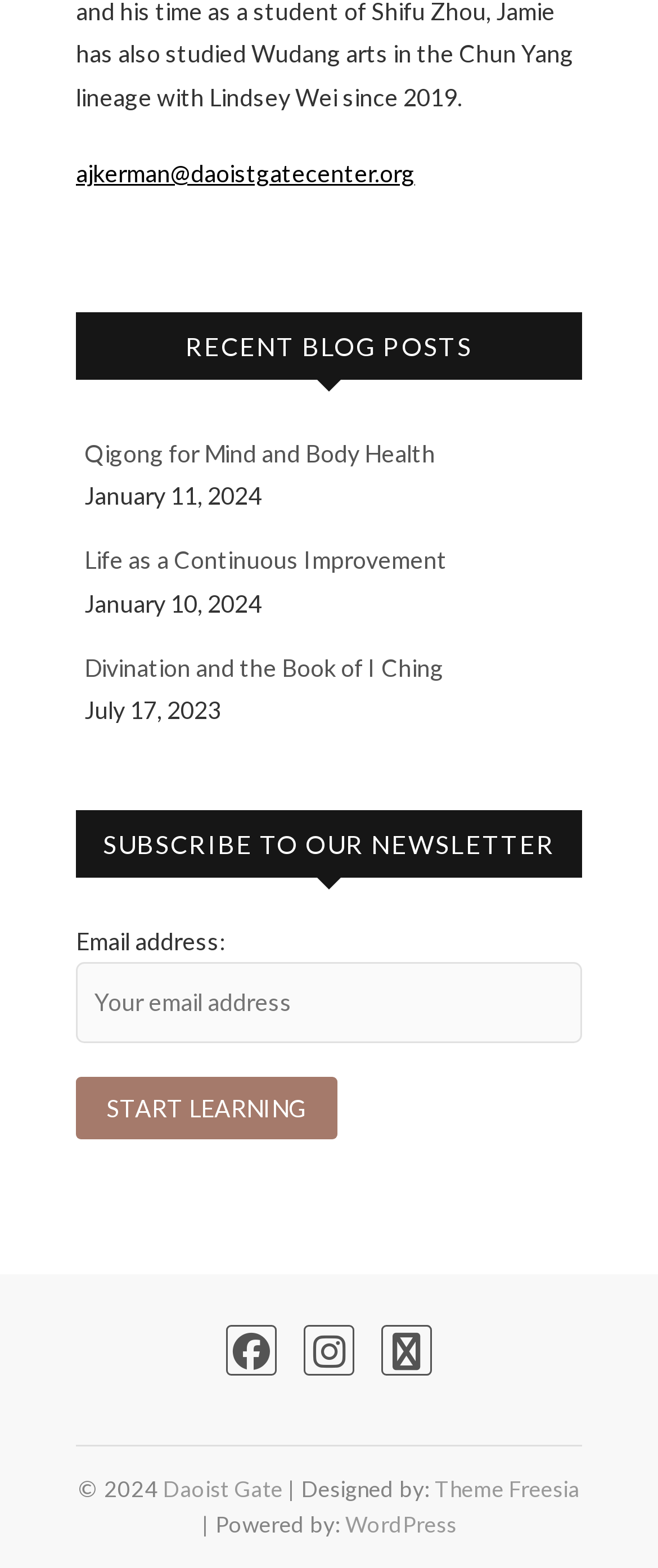Identify the bounding box coordinates for the UI element described as: "Theme Freesia".

[0.66, 0.94, 0.881, 0.958]